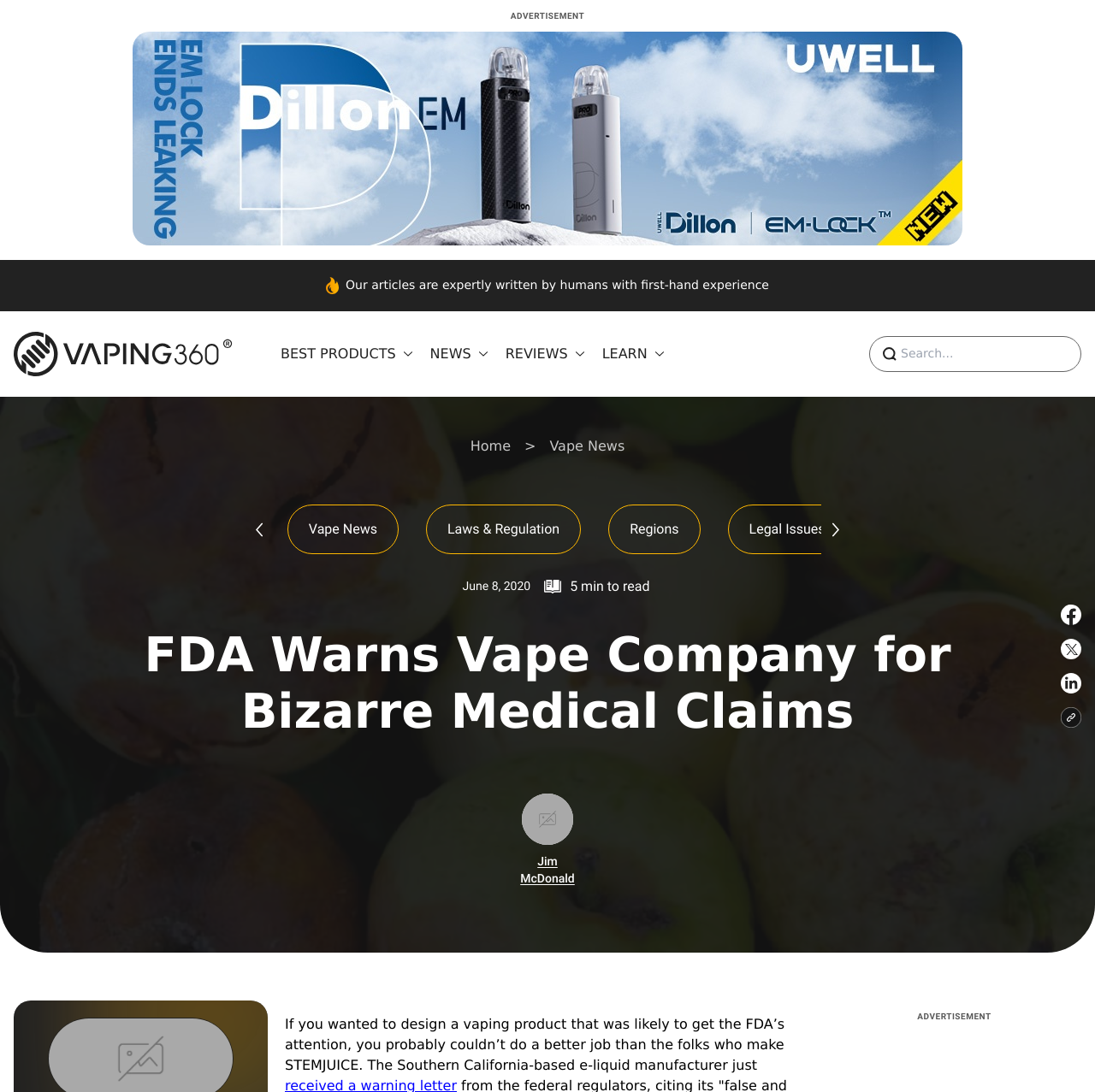Please provide a brief answer to the question using only one word or phrase: 
What is the text of the first heading on the webpage?

OXBAR Magic Maze Pro